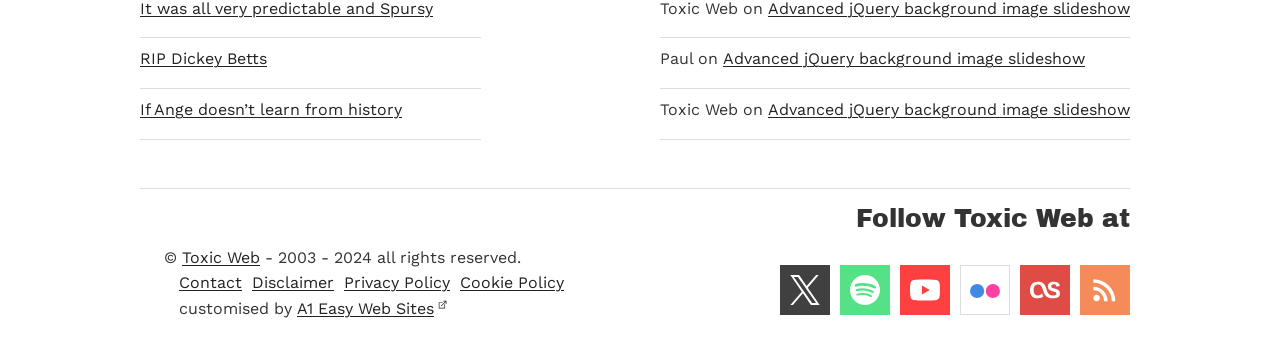How many social media links are available?
Please provide a single word or phrase answer based on the image.

5